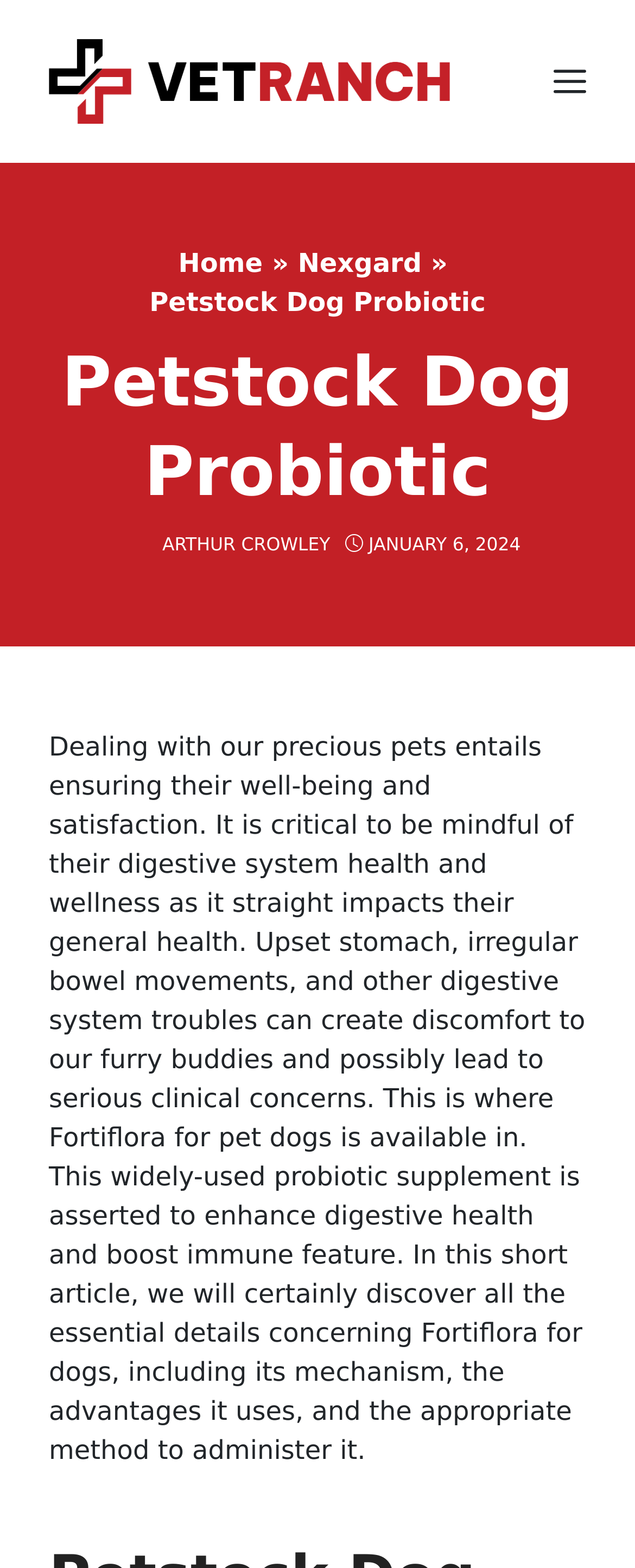Respond with a single word or phrase to the following question: What is the name of the website?

Vet Ranch